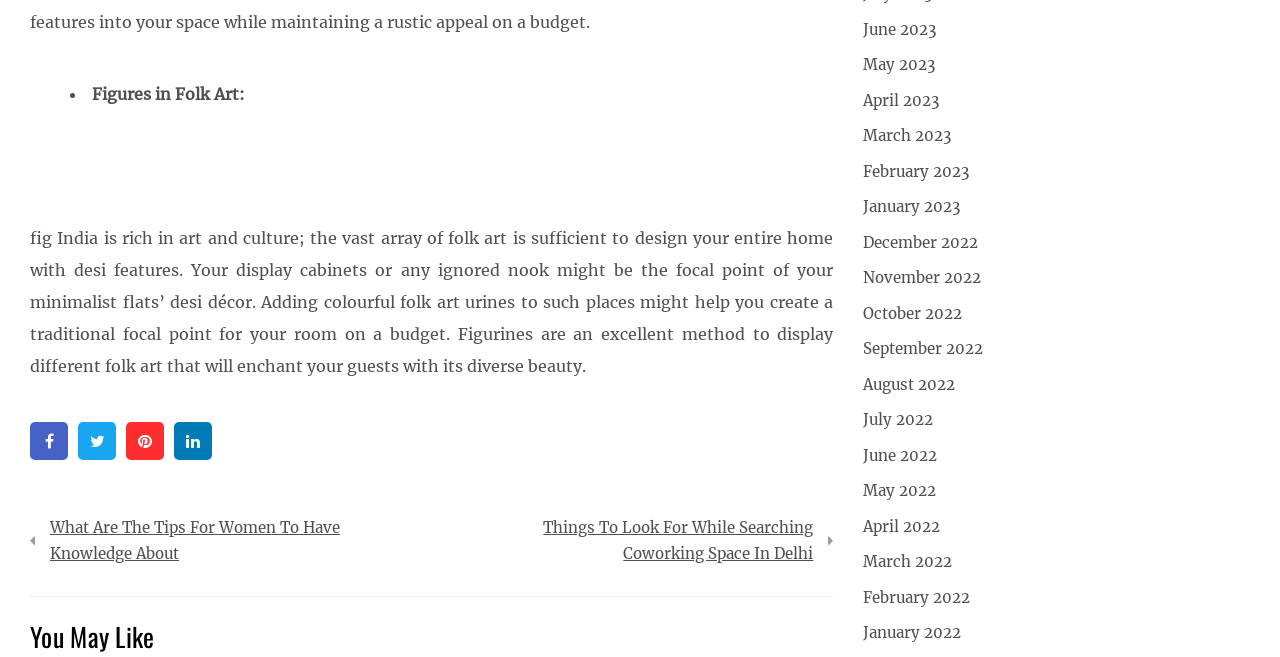Given the description "May 2023", provide the bounding box coordinates of the corresponding UI element.

[0.674, 0.084, 0.731, 0.113]